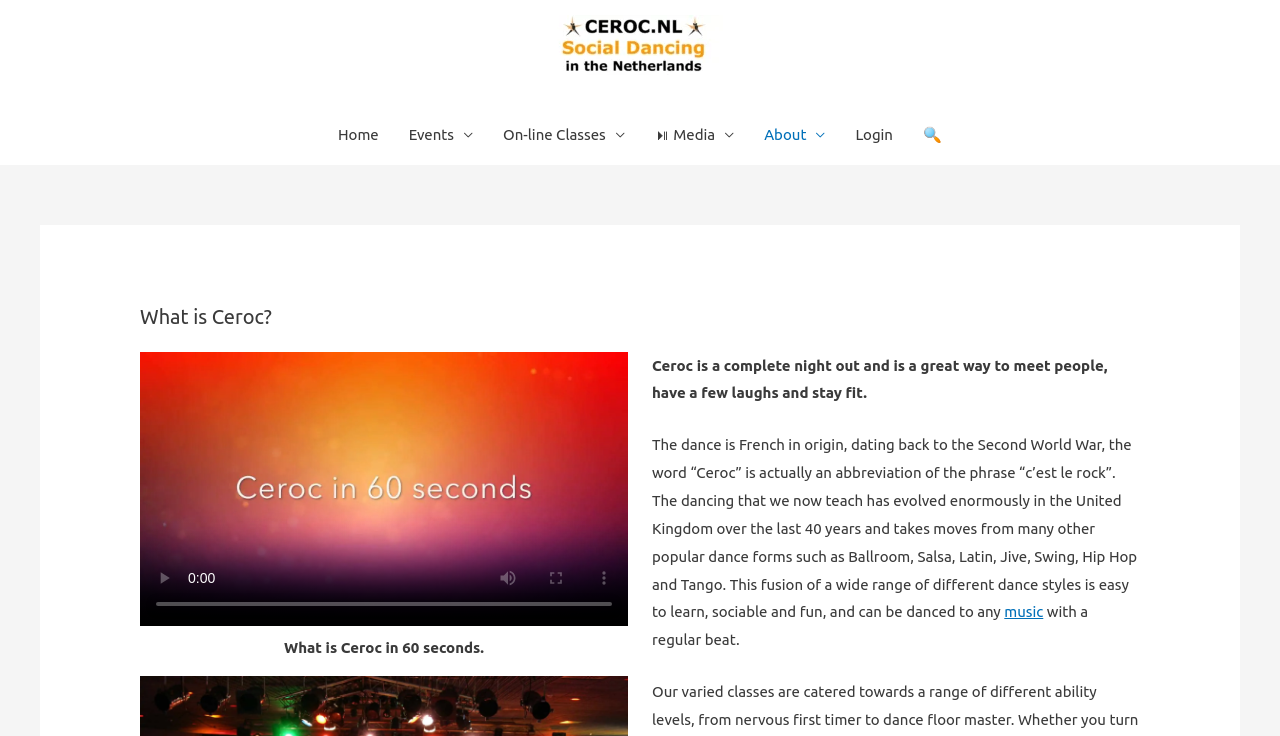Provide a short, one-word or phrase answer to the question below:
How many buttons are there in the video player?

4